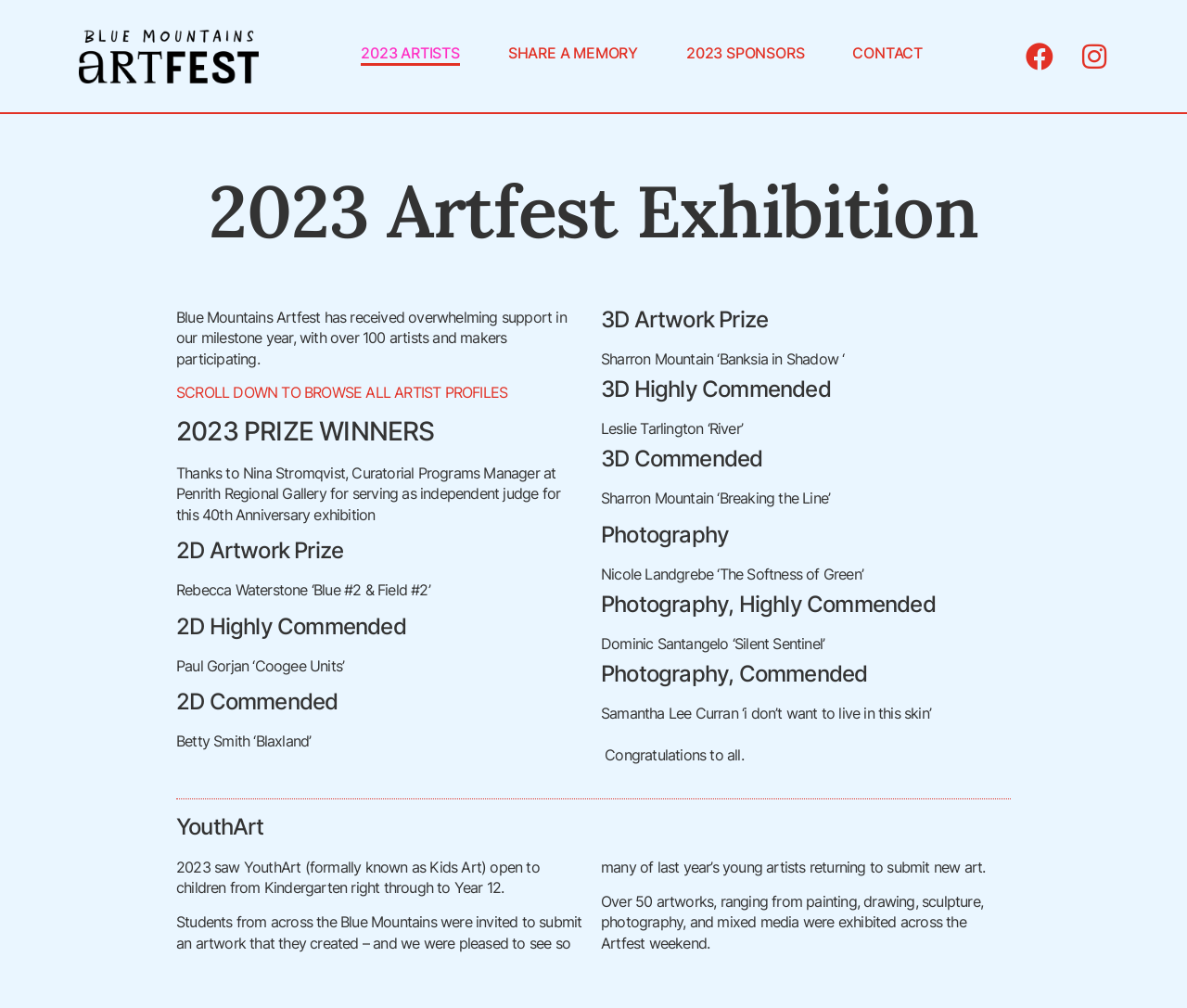Please determine the bounding box coordinates of the element to click in order to execute the following instruction: "Click Contact us". The coordinates should be four float numbers between 0 and 1, specified as [left, top, right, bottom].

None